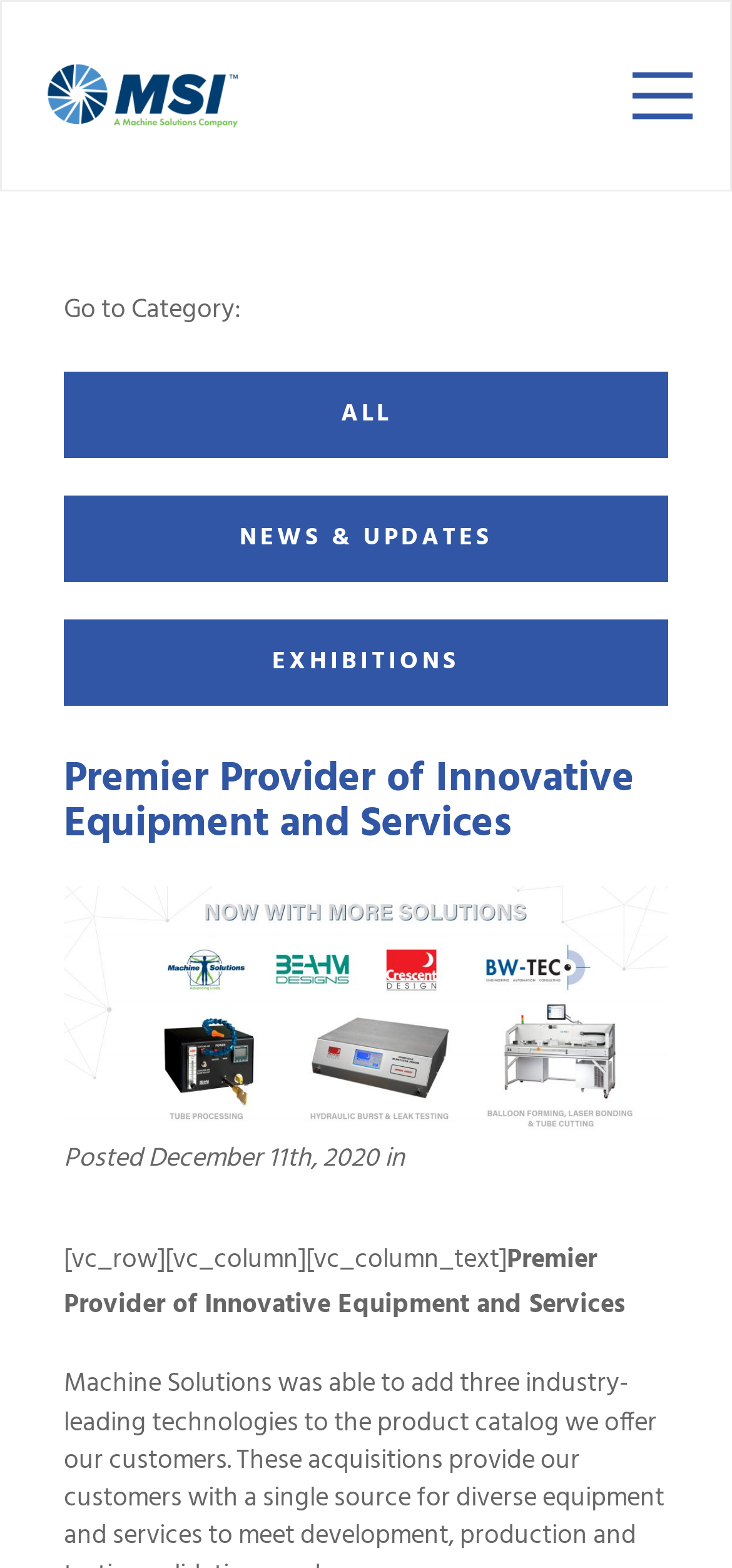By analyzing the image, answer the following question with a detailed response: What is the purpose of the textbox?

The textbox has a placeholder text 'Search here...', which suggests that it's used for searching something on the webpage. The presence of a search button next to it, represented by the '' icon, further supports this conclusion.